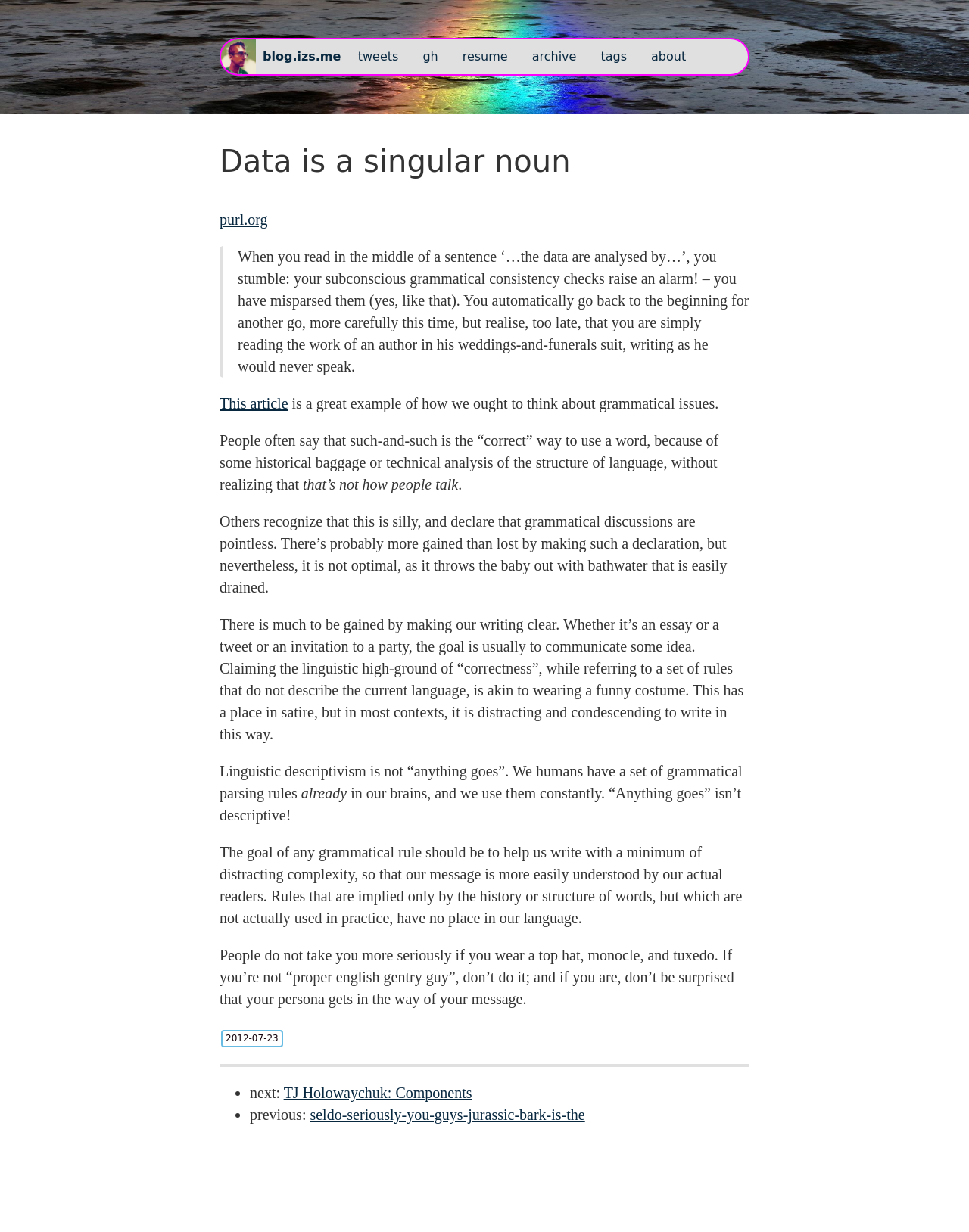Specify the bounding box coordinates of the region I need to click to perform the following instruction: "read the next article". The coordinates must be four float numbers in the range of 0 to 1, i.e., [left, top, right, bottom].

[0.293, 0.88, 0.487, 0.894]